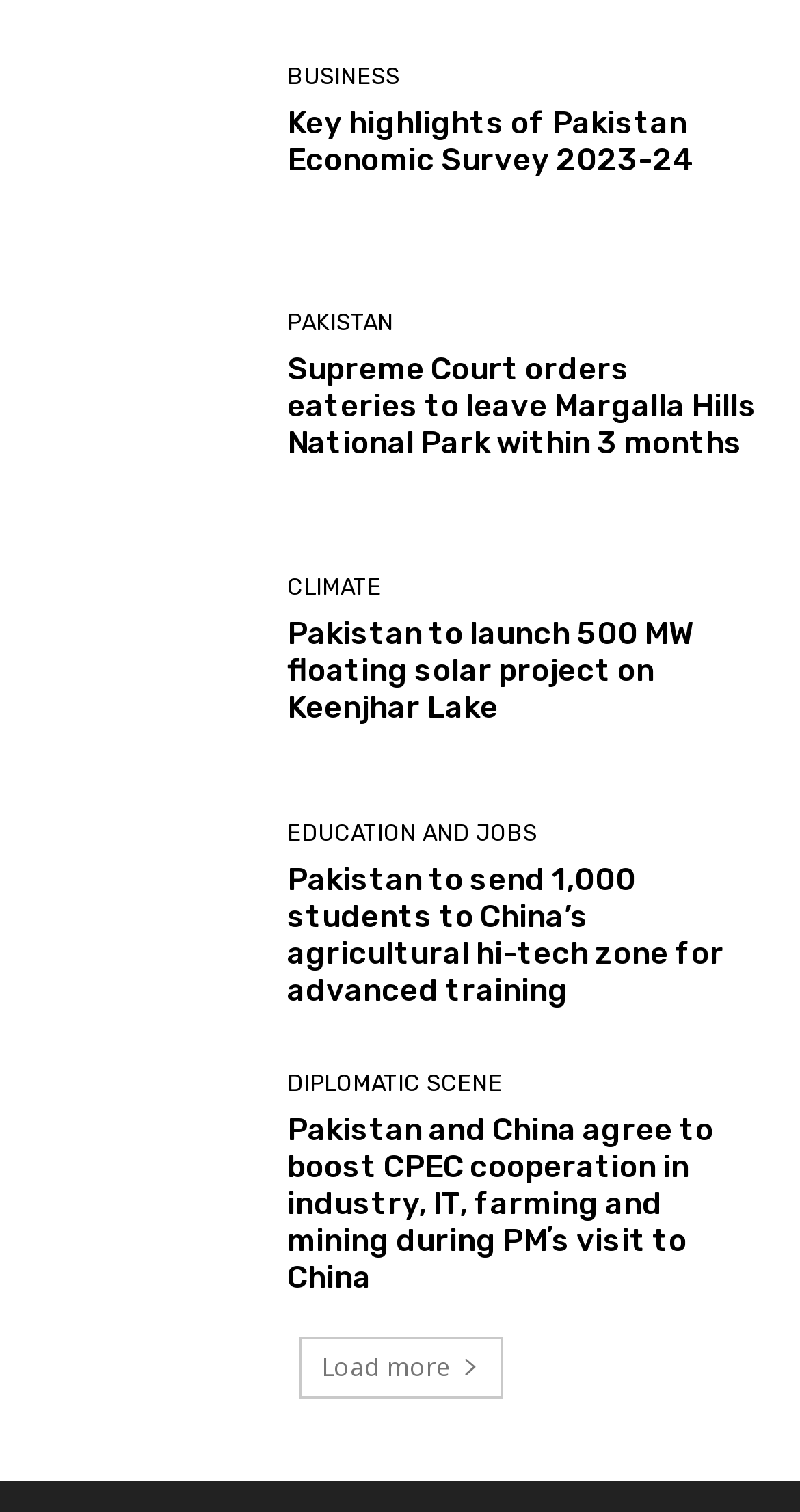What is the topic of the article 'Pakistan to launch 500 MW floating solar project on Keenjhar Lake'?
Give a single word or phrase answer based on the content of the image.

CLIMATE